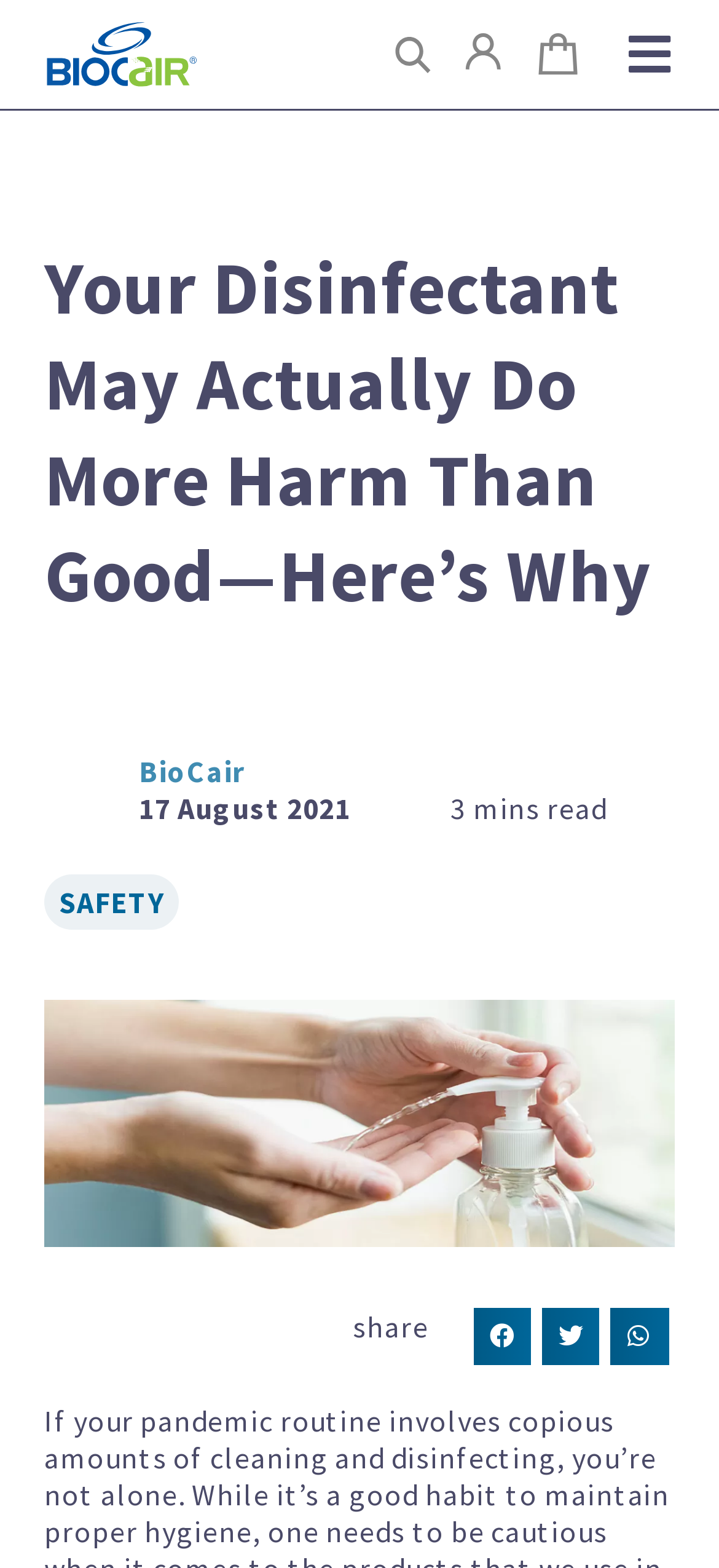Is there a search function on the website?
Refer to the image and provide a detailed answer to the question.

I found a search element located at [0.526, 0.02, 0.623, 0.049] which indicates that there is a search function on the website.